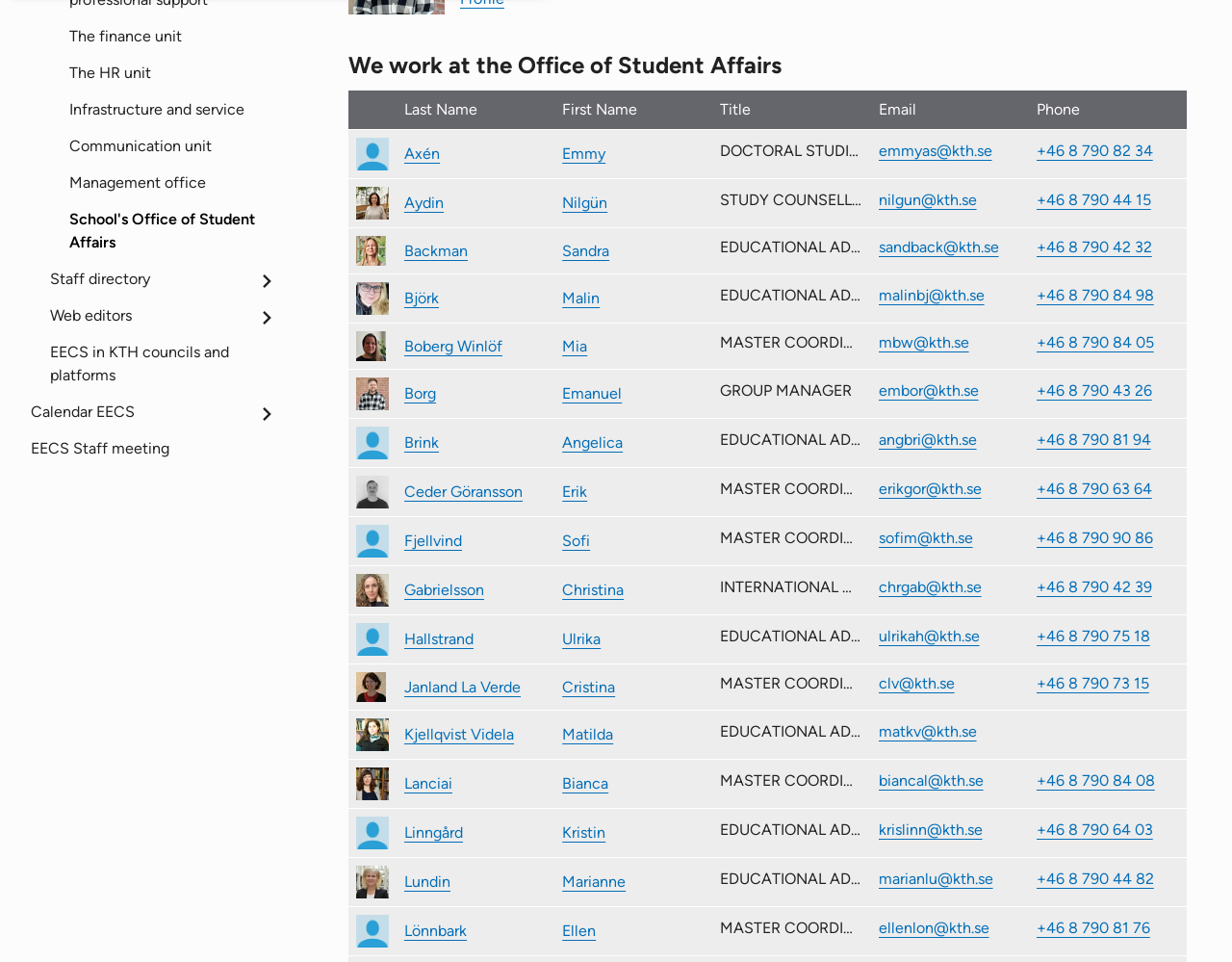Please find the bounding box coordinates of the element that must be clicked to perform the given instruction: "Click on the 'The finance unit' link". The coordinates should be four float numbers from 0 to 1, i.e., [left, top, right, bottom].

[0.056, 0.019, 0.236, 0.057]